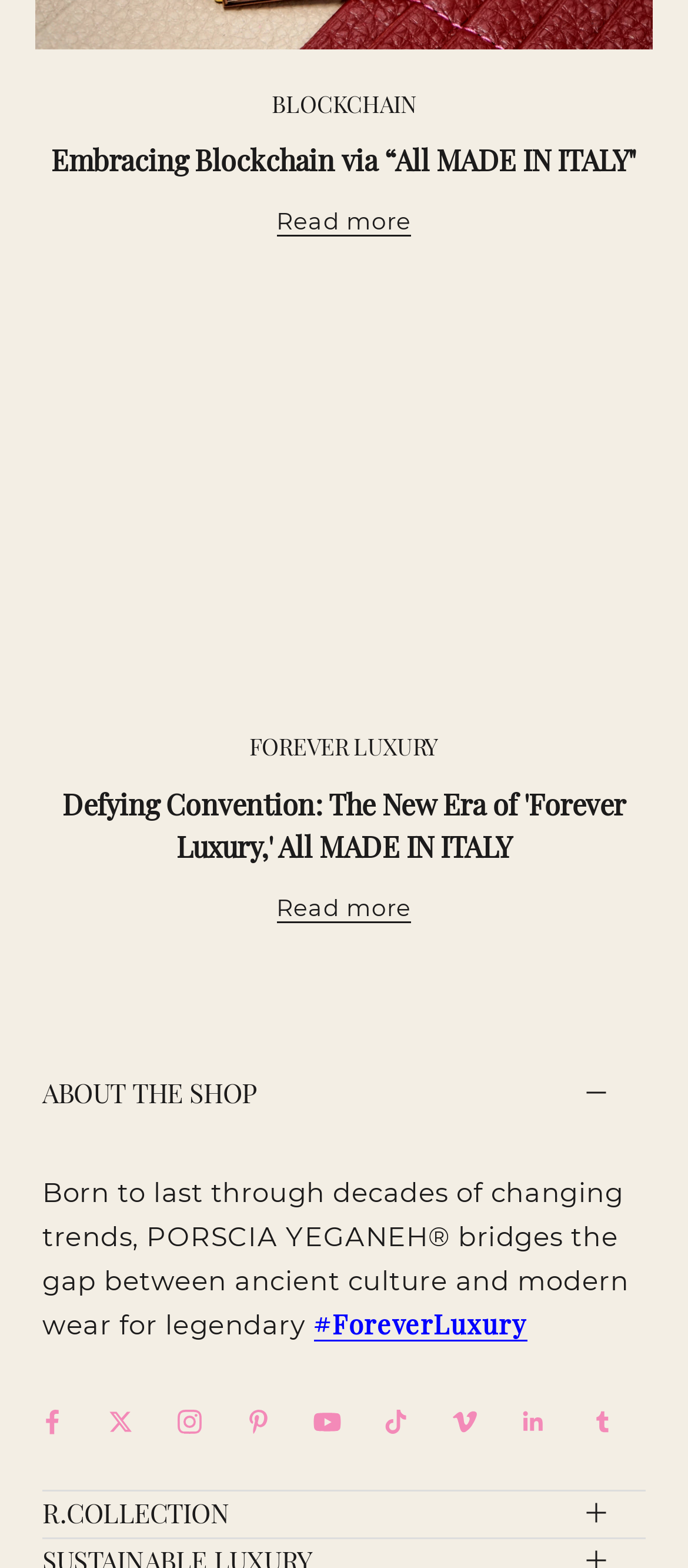Give the bounding box coordinates for the element described by: "Brand Guidelines".

None